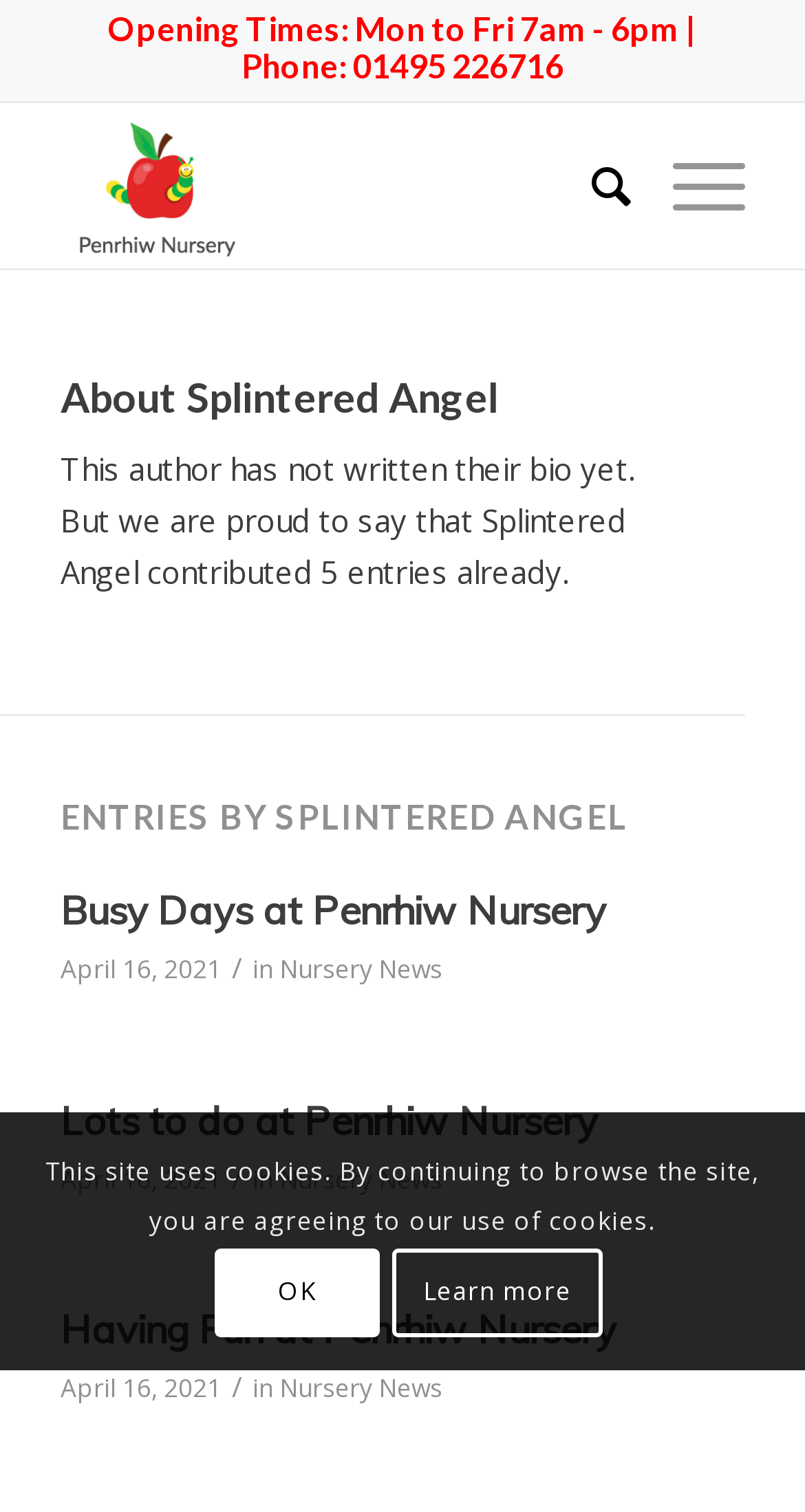What is the category of the article 'Busy Days at Penrhiw Nursery'?
Examine the image and give a concise answer in one word or a short phrase.

Nursery News